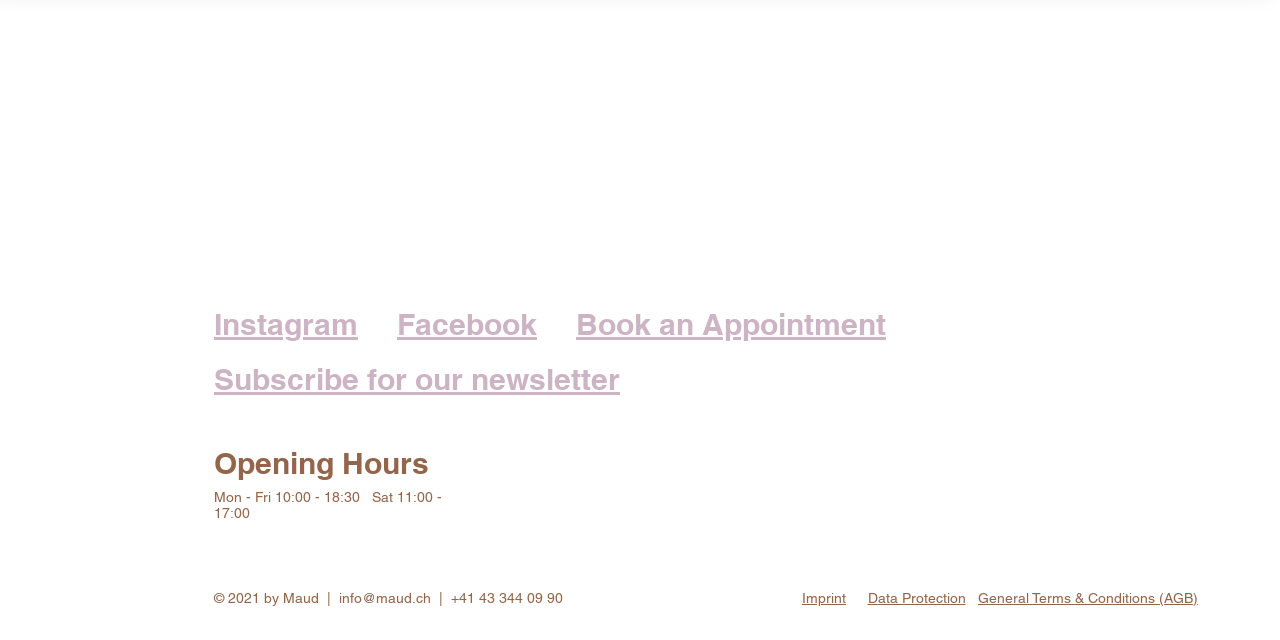What year is the copyright for?
Can you give a detailed and elaborate answer to the question?

I found the copyright section on the webpage, which mentions '© 2021 by Maud'. This indicates that the copyright is for the year 2021.